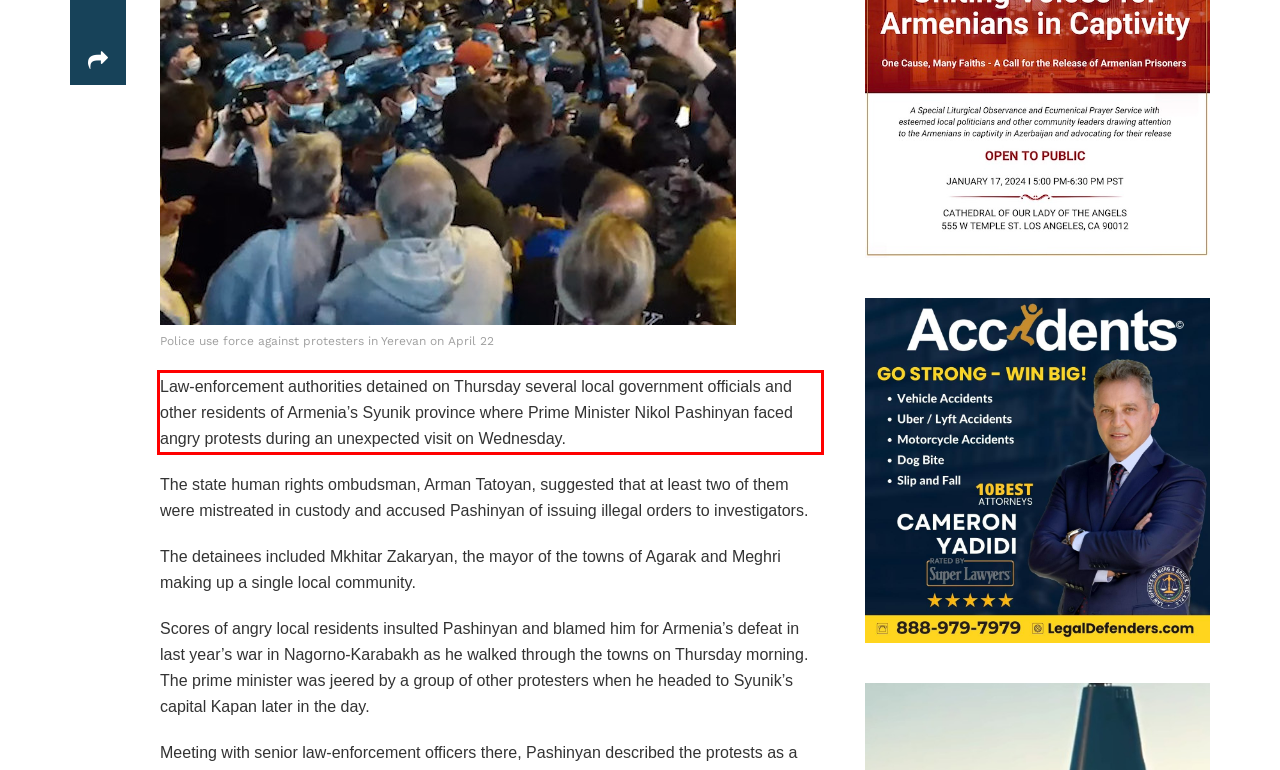Examine the webpage screenshot and use OCR to obtain the text inside the red bounding box.

Law-enforcement authorities detained on Thursday several local government officials and other residents of Armenia’s Syunik province where Prime Minister Nikol Pashinyan faced angry protests during an unexpected visit on Wednesday.